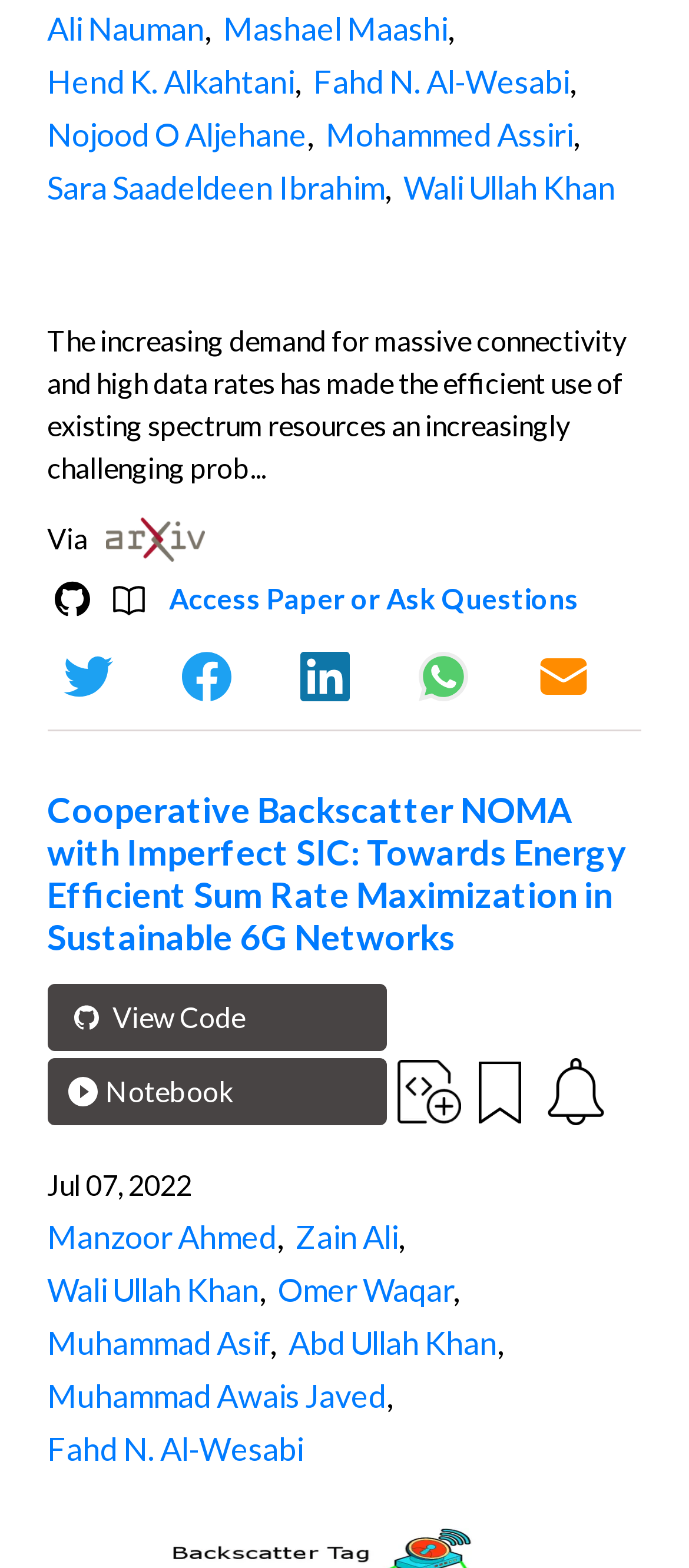Please determine the bounding box coordinates of the element's region to click for the following instruction: "View code on Github".

[0.068, 0.627, 0.577, 0.674]